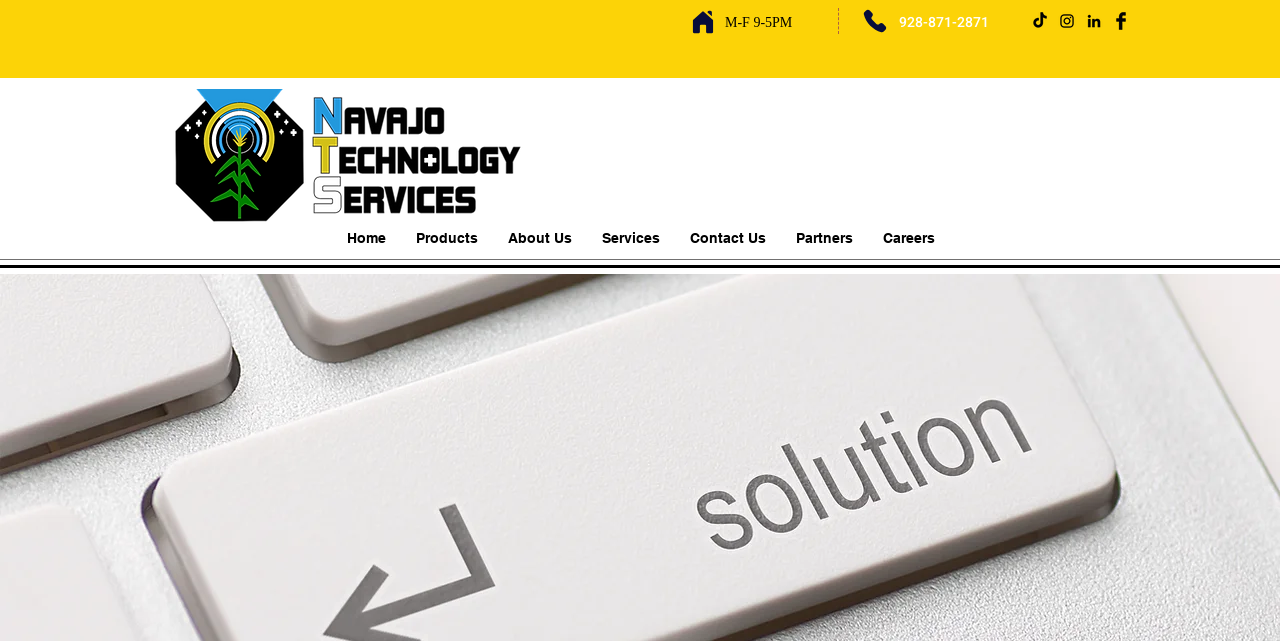Given the description "About Us", provide the bounding box coordinates of the corresponding UI element.

[0.385, 0.324, 0.458, 0.418]